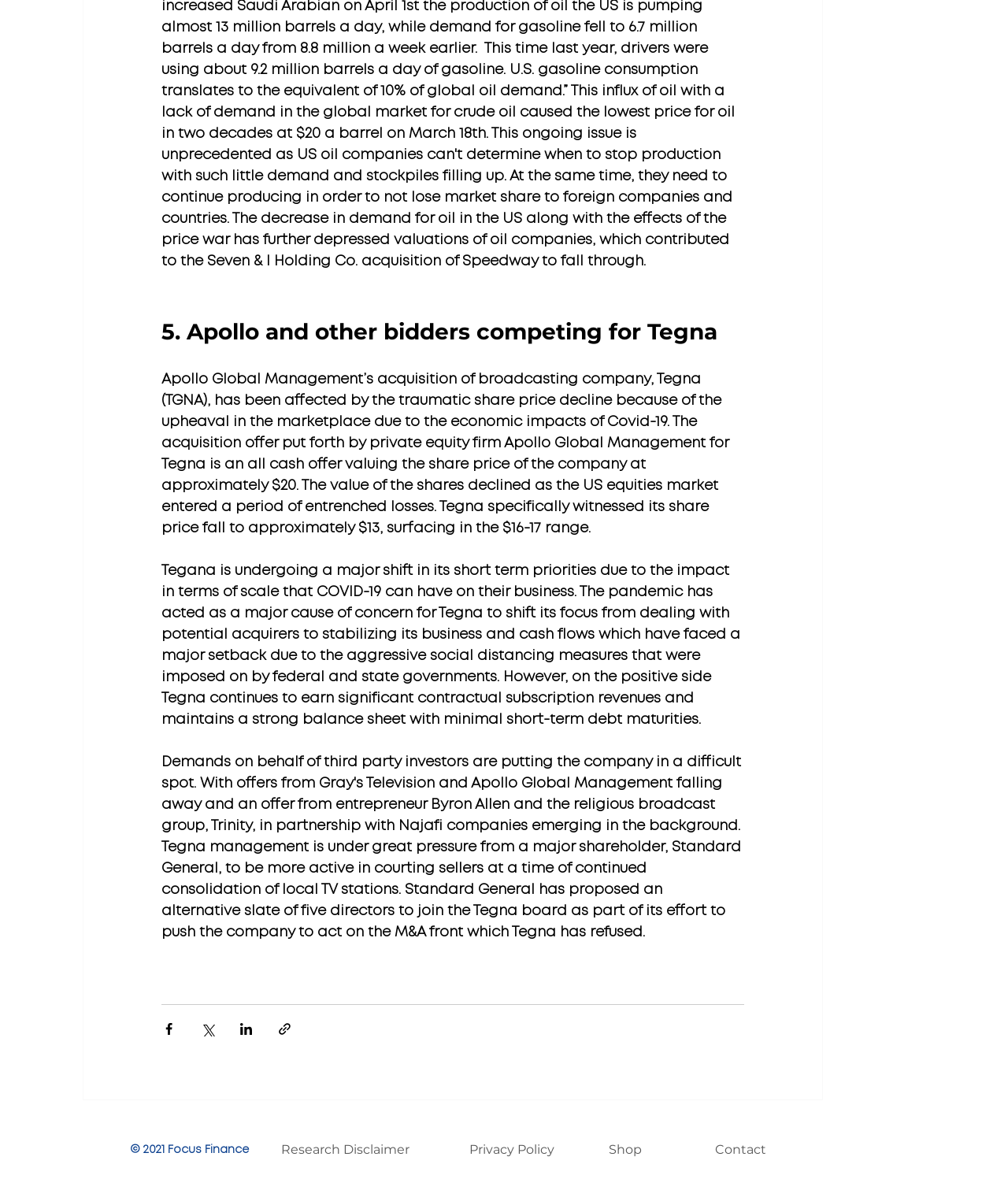Give a concise answer using only one word or phrase for this question:
How many social media platforms are available for sharing?

4